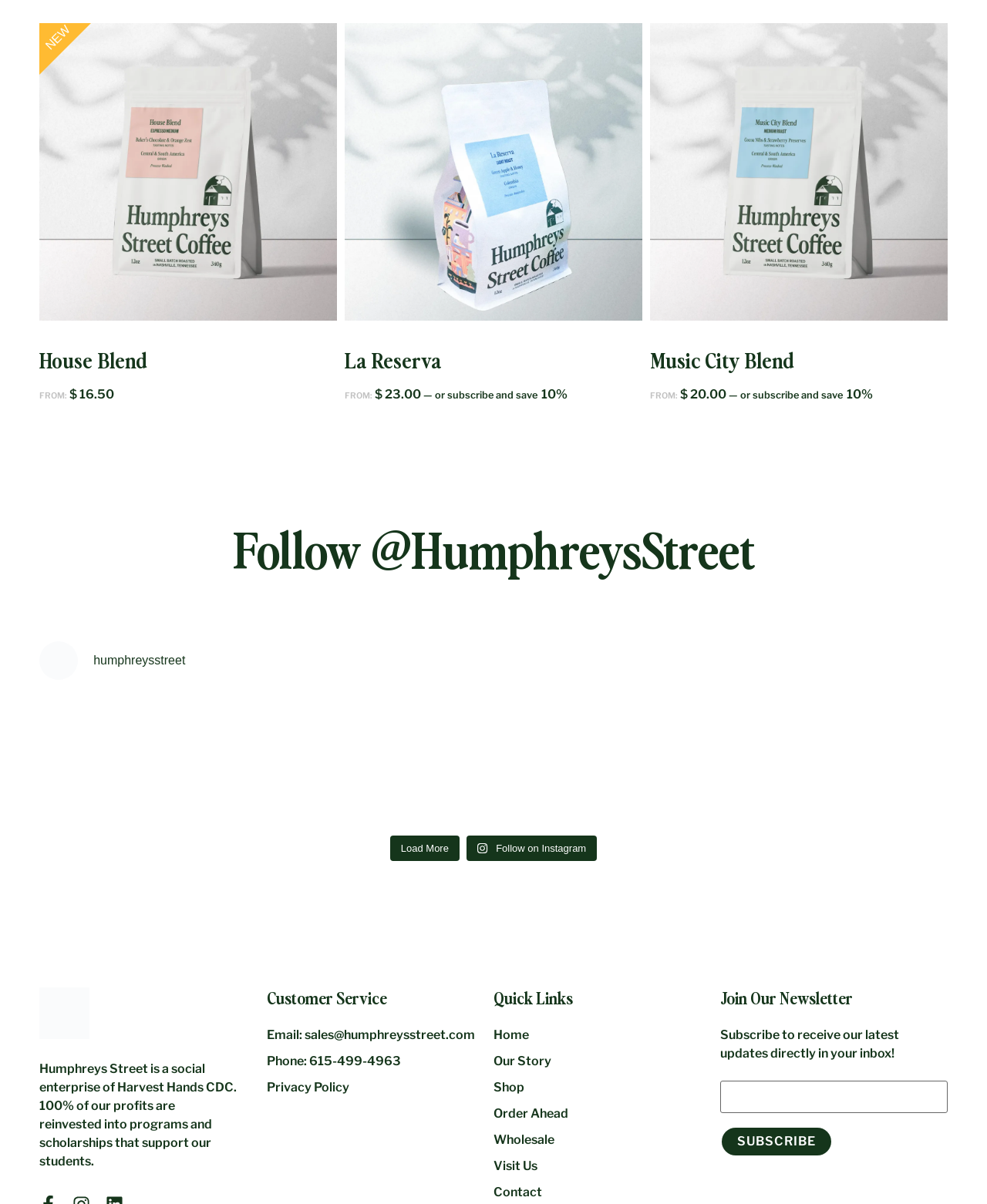Locate the bounding box coordinates of the segment that needs to be clicked to meet this instruction: "Subscribe to the newsletter".

[0.732, 0.936, 0.842, 0.96]